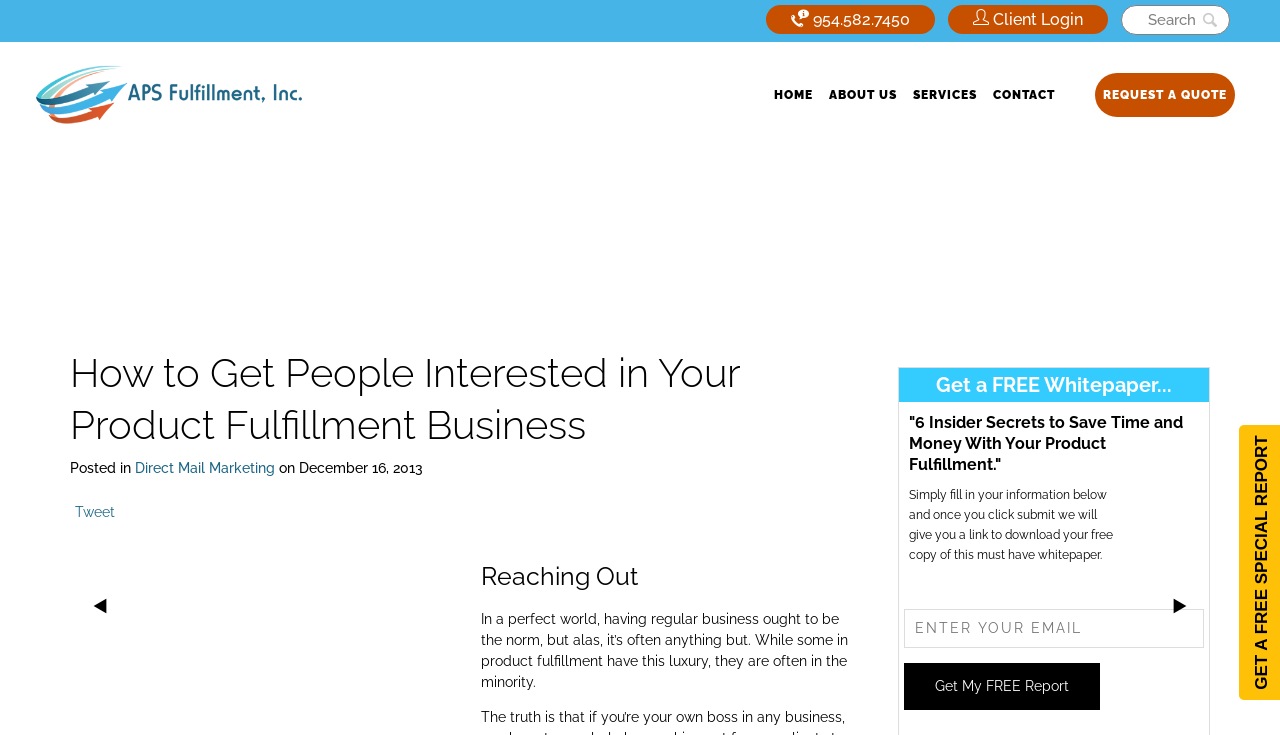Please locate the bounding box coordinates of the element that should be clicked to complete the given instruction: "Click the 'HOME' link".

[0.598, 0.099, 0.641, 0.159]